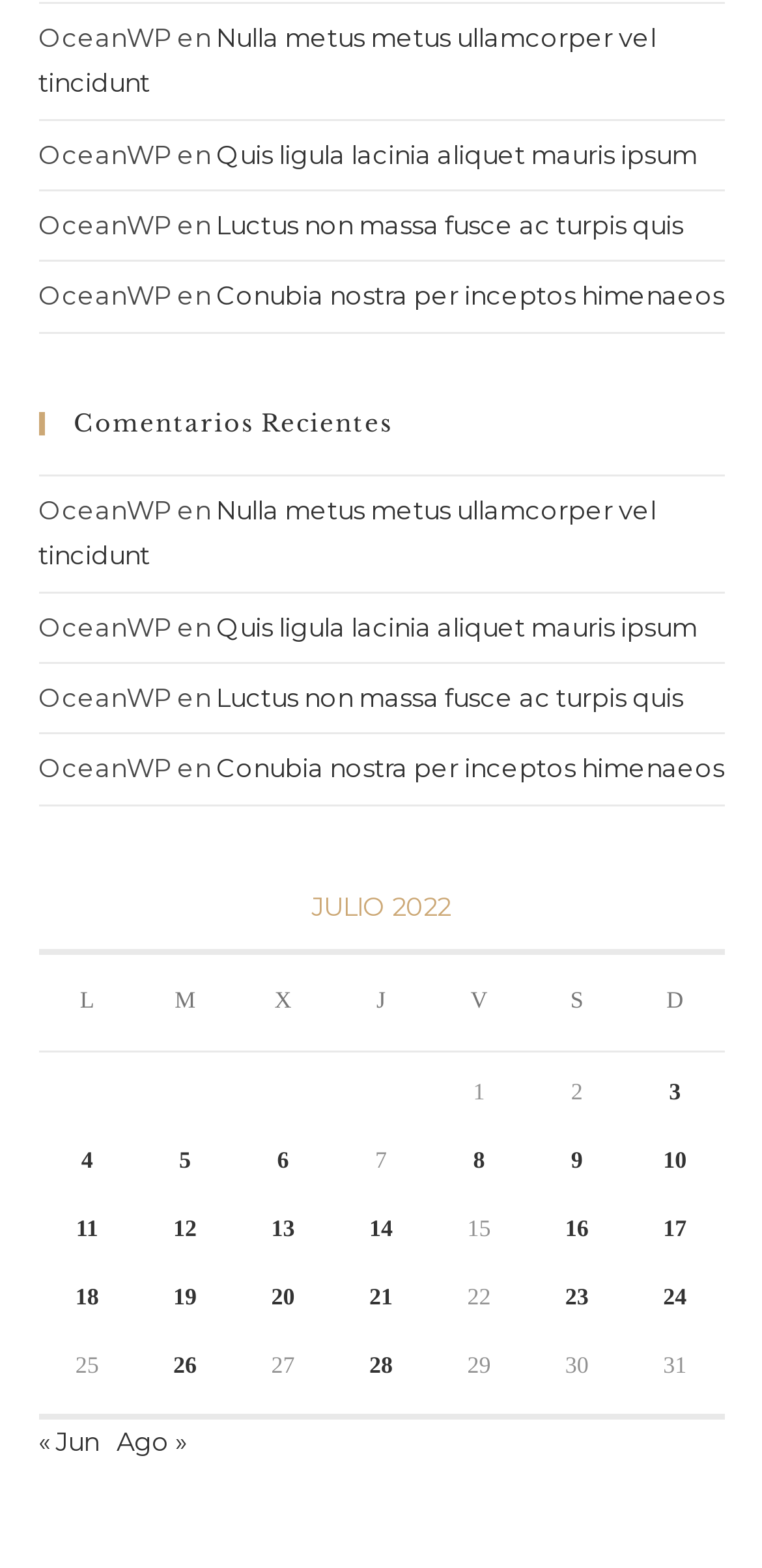What is the link text in the second row of the table?
Give a detailed explanation using the information visible in the image.

The link text in the second row of the table is 'Entradas publicadas el 4 de July de 2022' which is indicated by the link element with the text 'Entradas publicadas el 4 de July de 2022'.